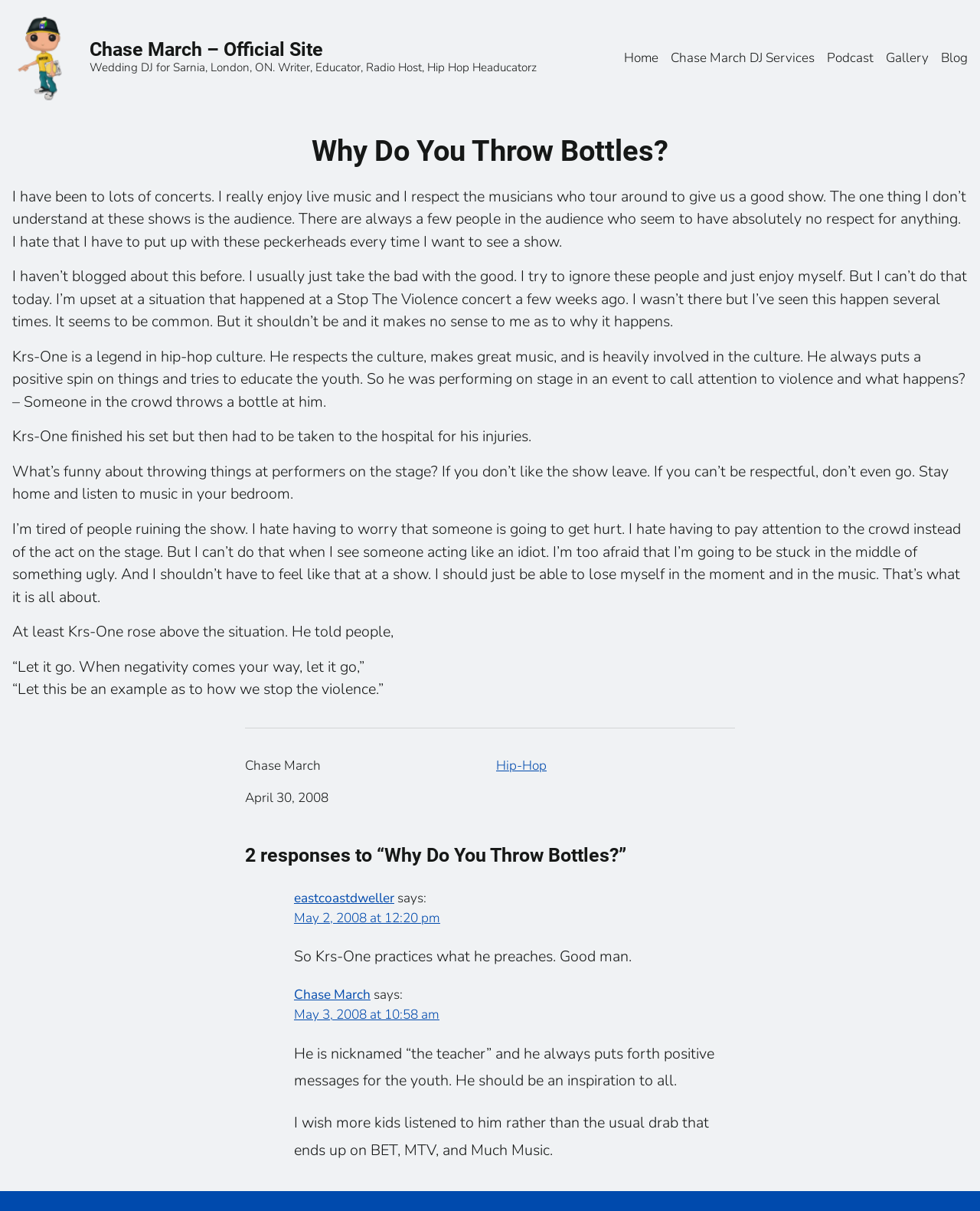Please locate the bounding box coordinates of the region I need to click to follow this instruction: "Check the 'Gallery' section".

[0.904, 0.04, 0.948, 0.056]